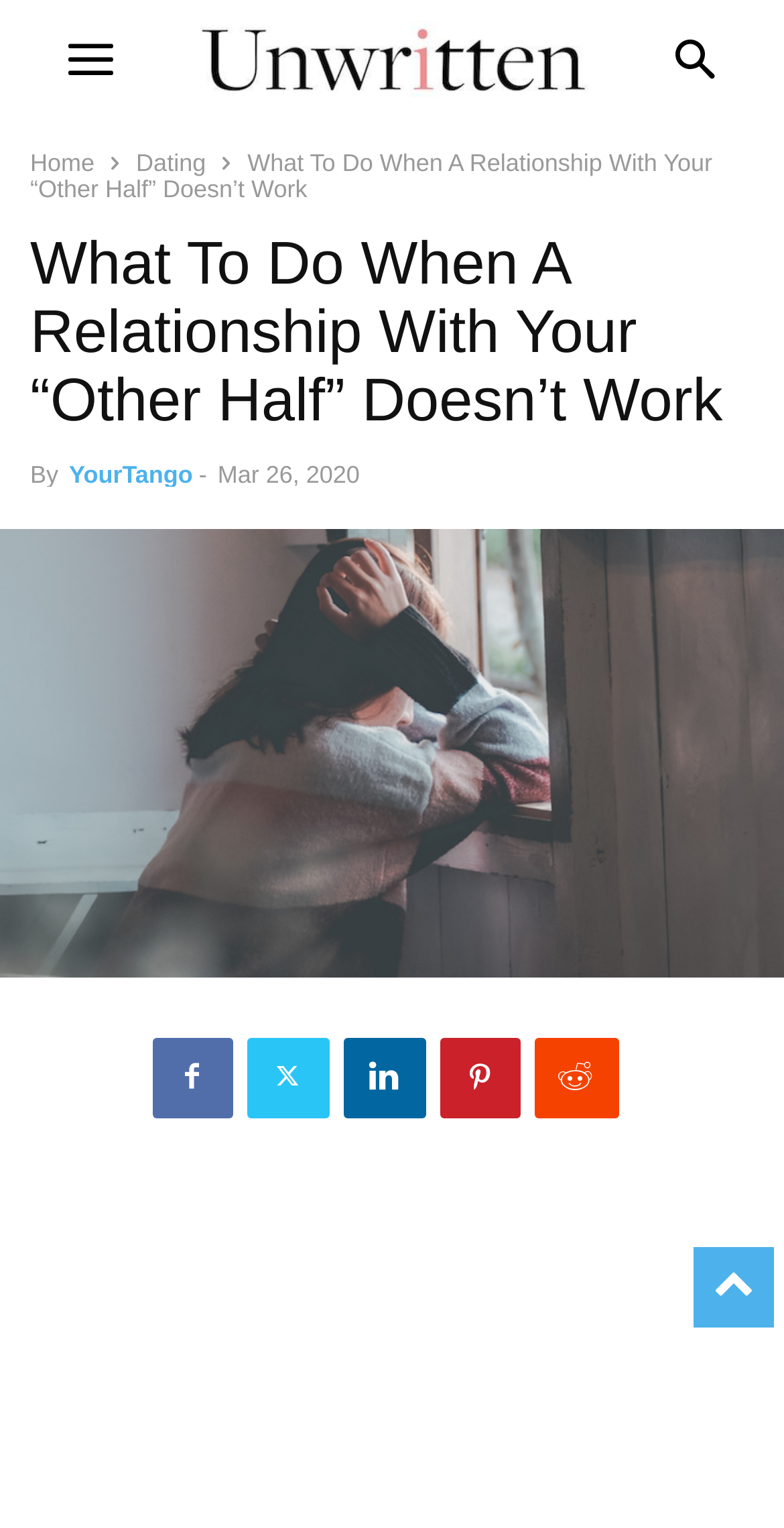How many navigation links are available?
Please use the image to provide an in-depth answer to the question.

I counted the number of navigation links at the top of the webpage, which are 'Home' and 'Dating', and found that there are 2 links.